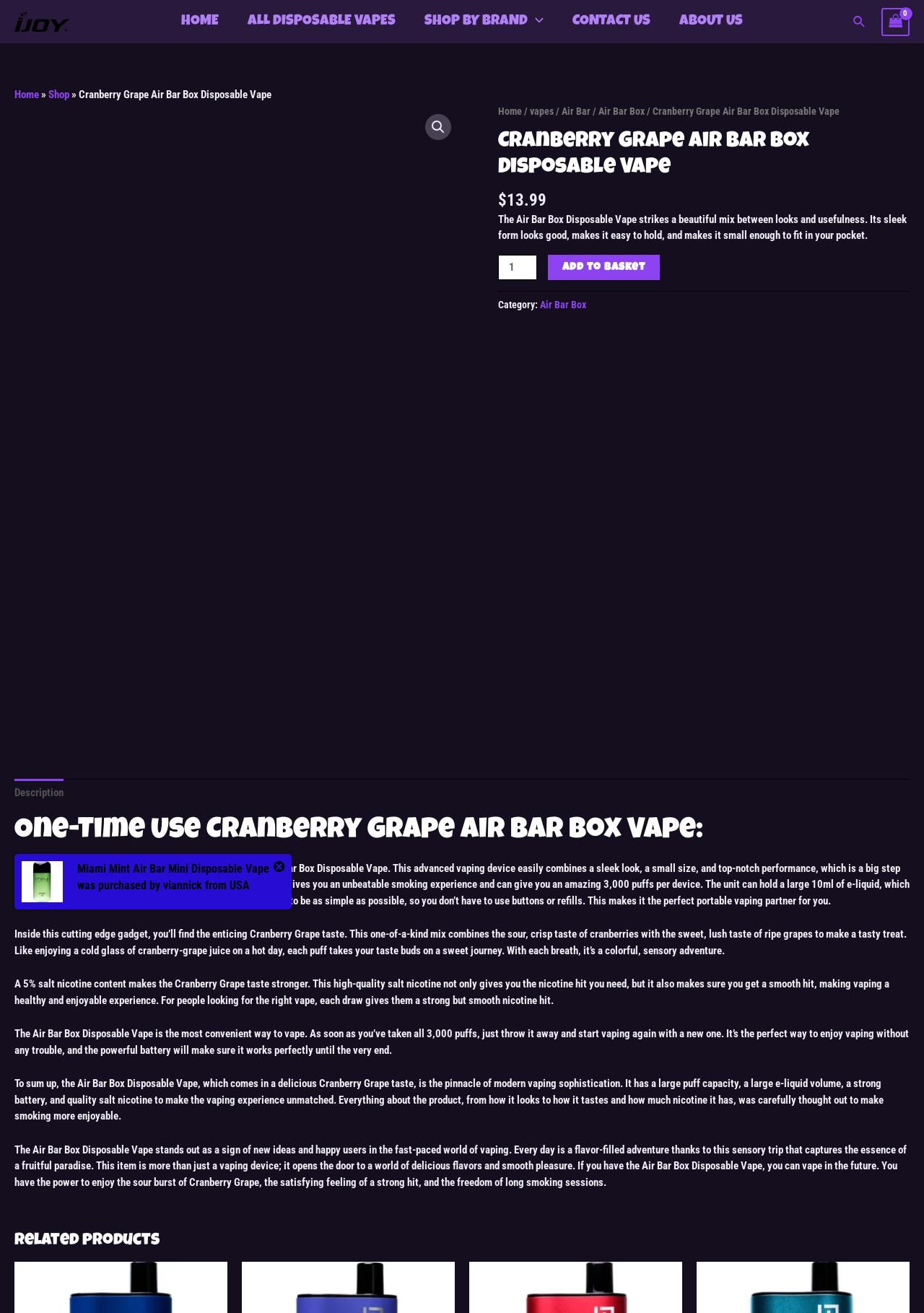Please locate the bounding box coordinates of the element that should be clicked to achieve the given instruction: "Add to basket".

[0.593, 0.194, 0.714, 0.213]